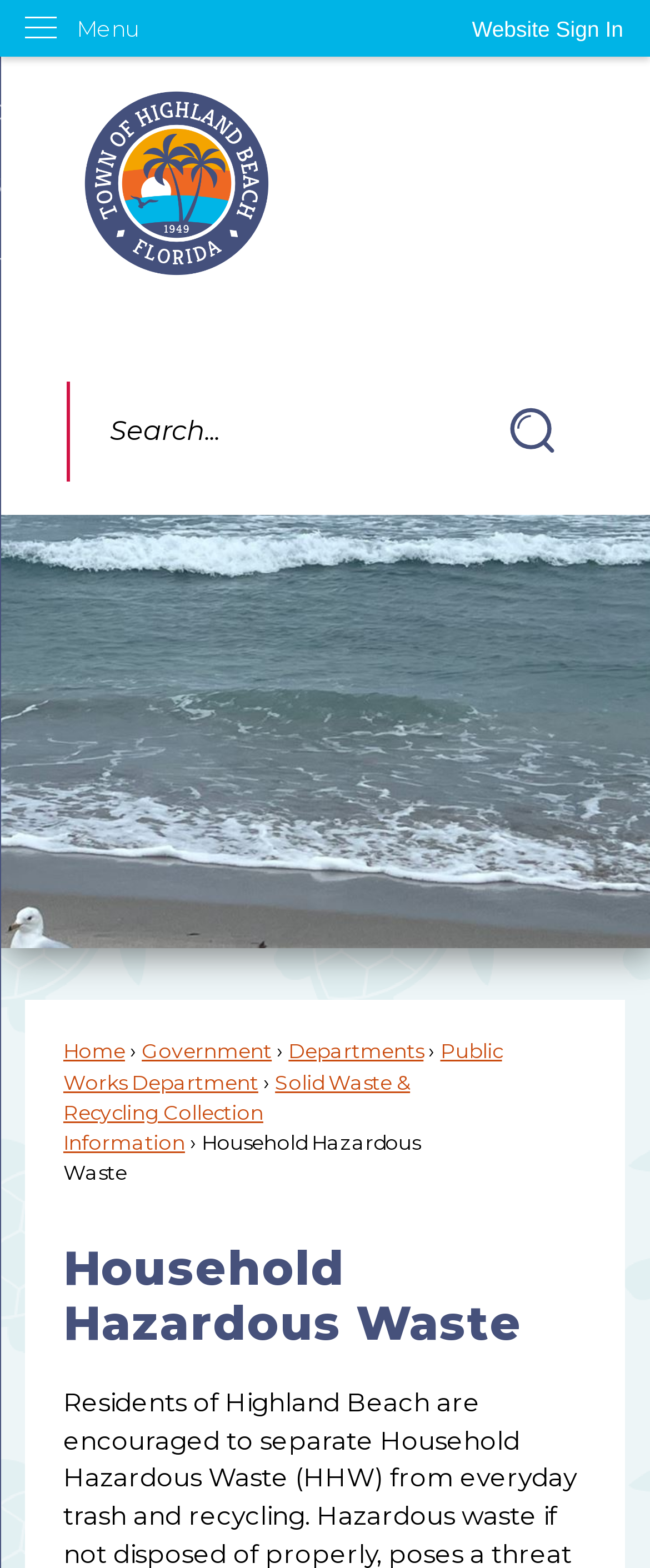What is the purpose of the 'Search' button?
Please analyze the image and answer the question with as much detail as possible.

The 'Search' button is located in the 'Search' region, which suggests that it is used to search for specific information on the website. The presence of a textbox next to the button further supports this conclusion, as users can enter their search queries in the textbox and then click the button to initiate the search.